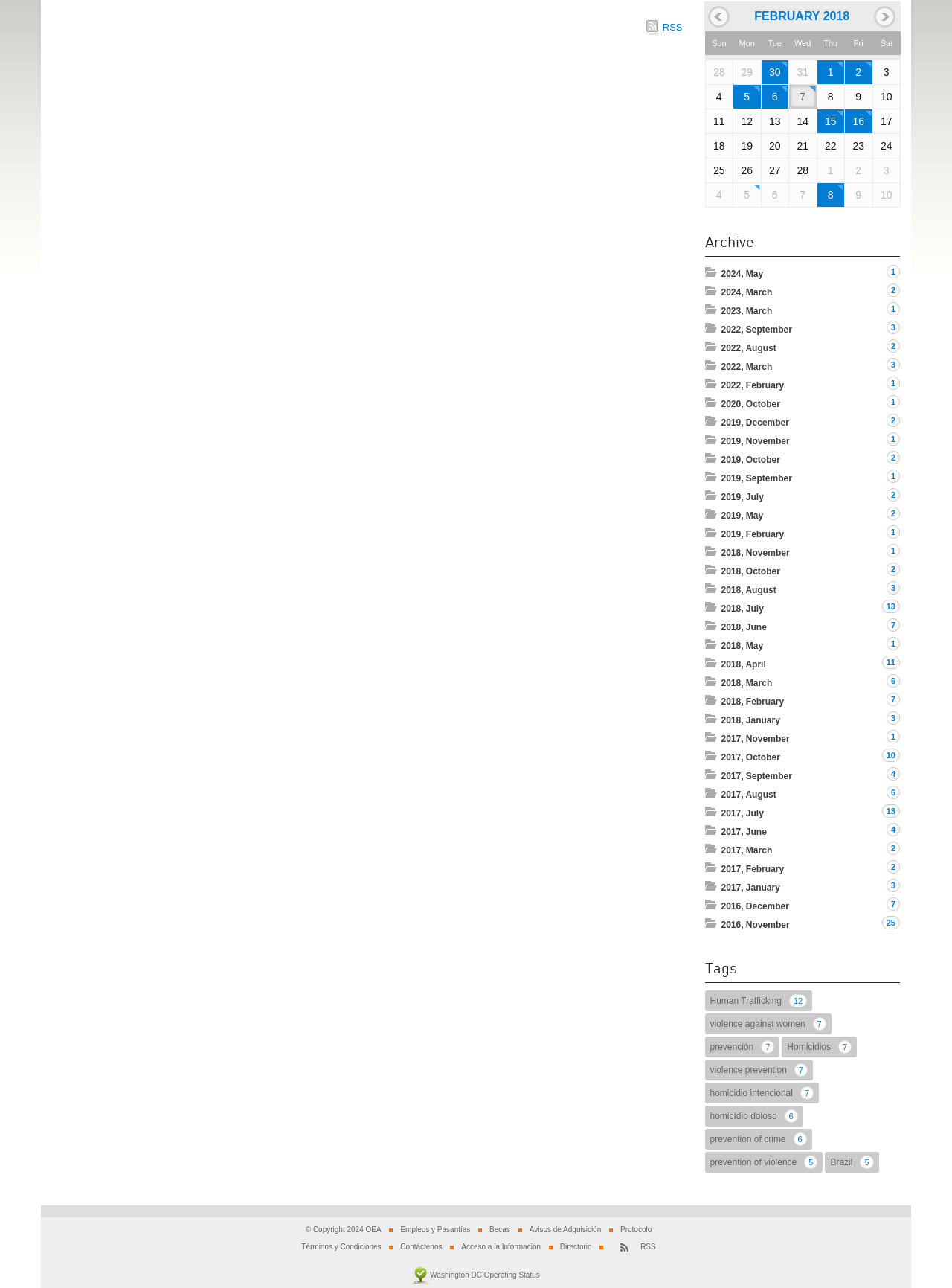Using the provided element description: "aria-label="Facebook"", identify the bounding box coordinates. The coordinates should be four floats between 0 and 1 in the order [left, top, right, bottom].

None